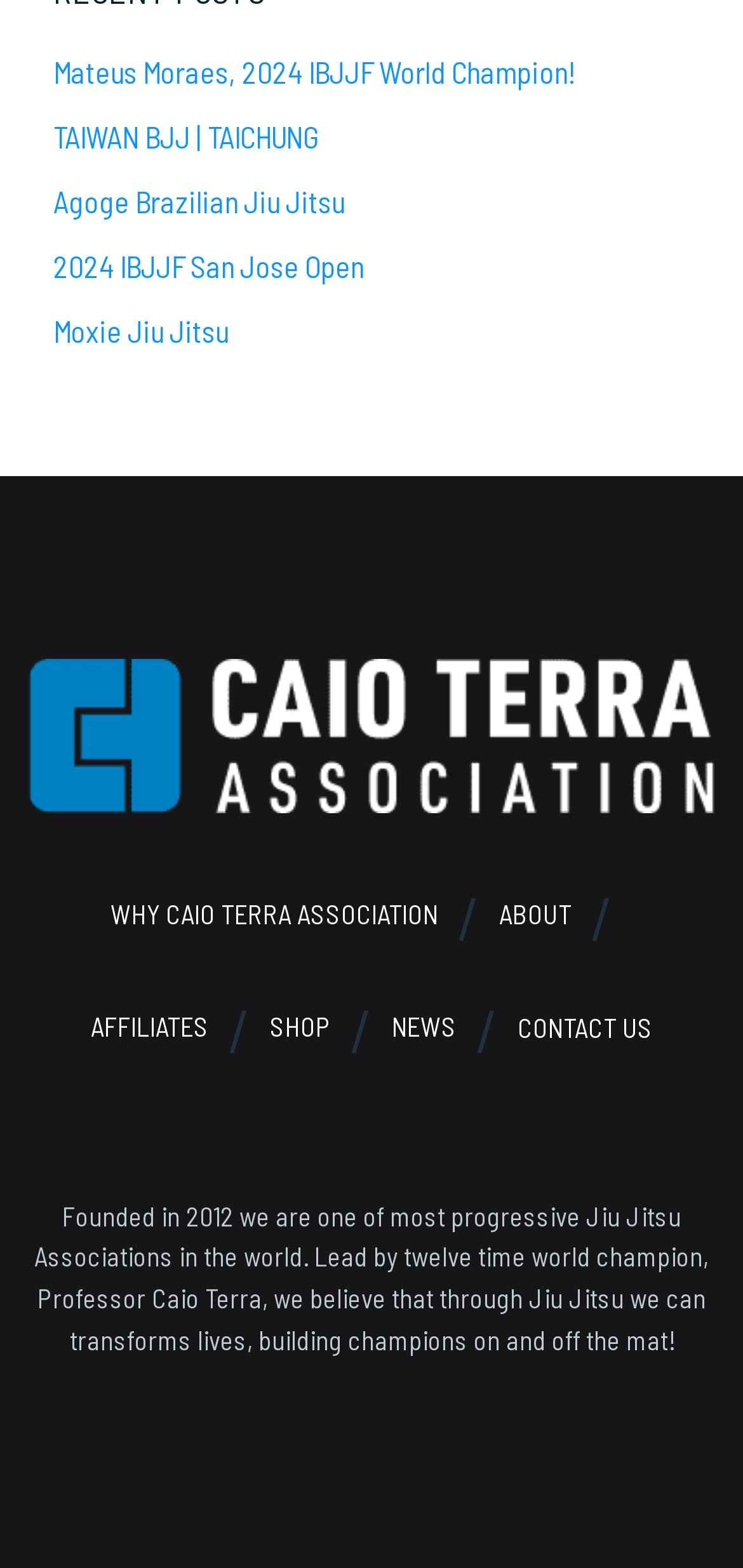From the image, can you give a detailed response to the question below:
What are the main sections of the webpage?

The answer can be found in the link elements at the bottom of the webpage, which include 'ABOUT', 'AFFILIATES', 'SHOP', 'NEWS', and 'CONTACT US'.